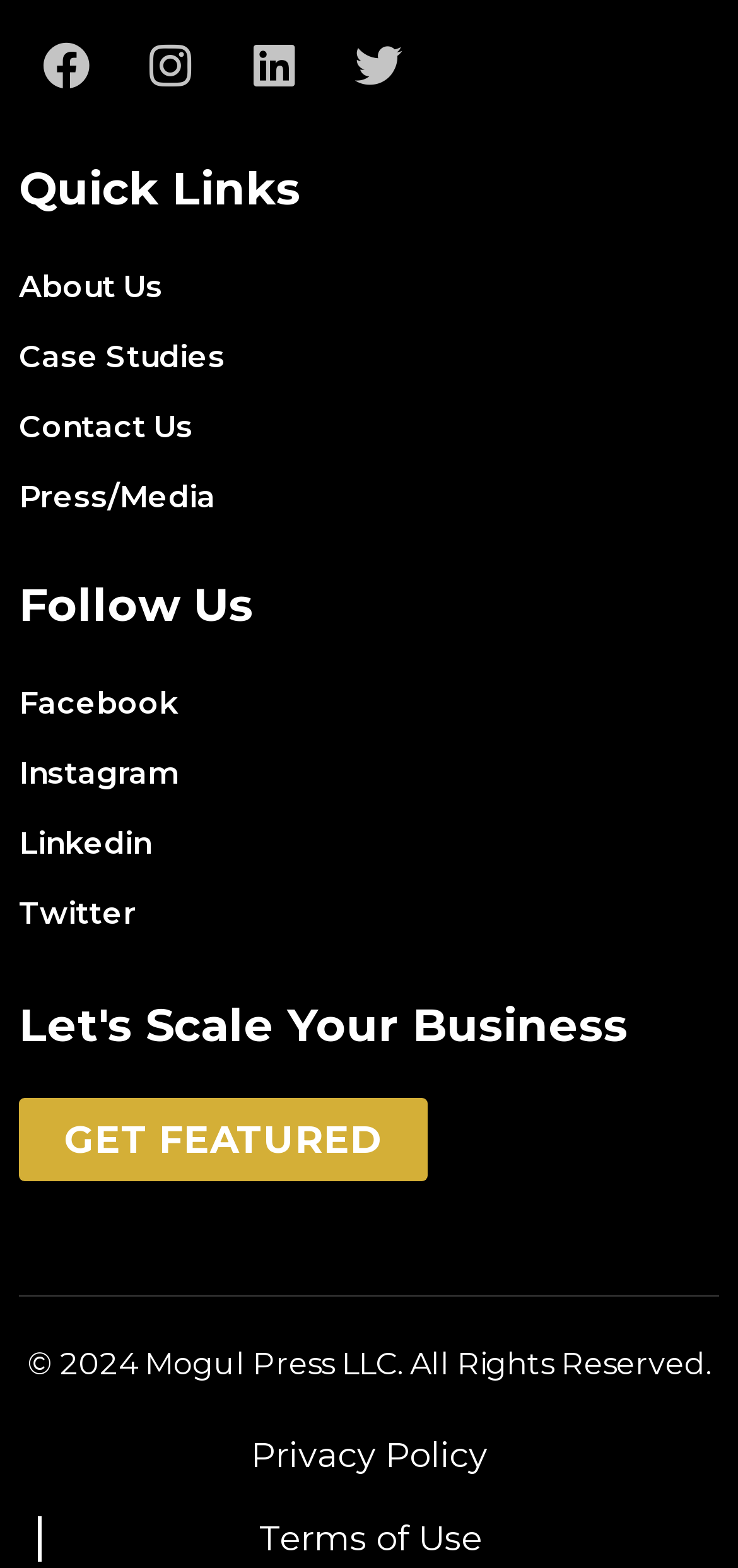Using the element description provided, determine the bounding box coordinates in the format (top-left x, top-left y, bottom-right x, bottom-right y). Ensure that all values are floating point numbers between 0 and 1. Element description: Twitter

[0.449, 0.011, 0.577, 0.072]